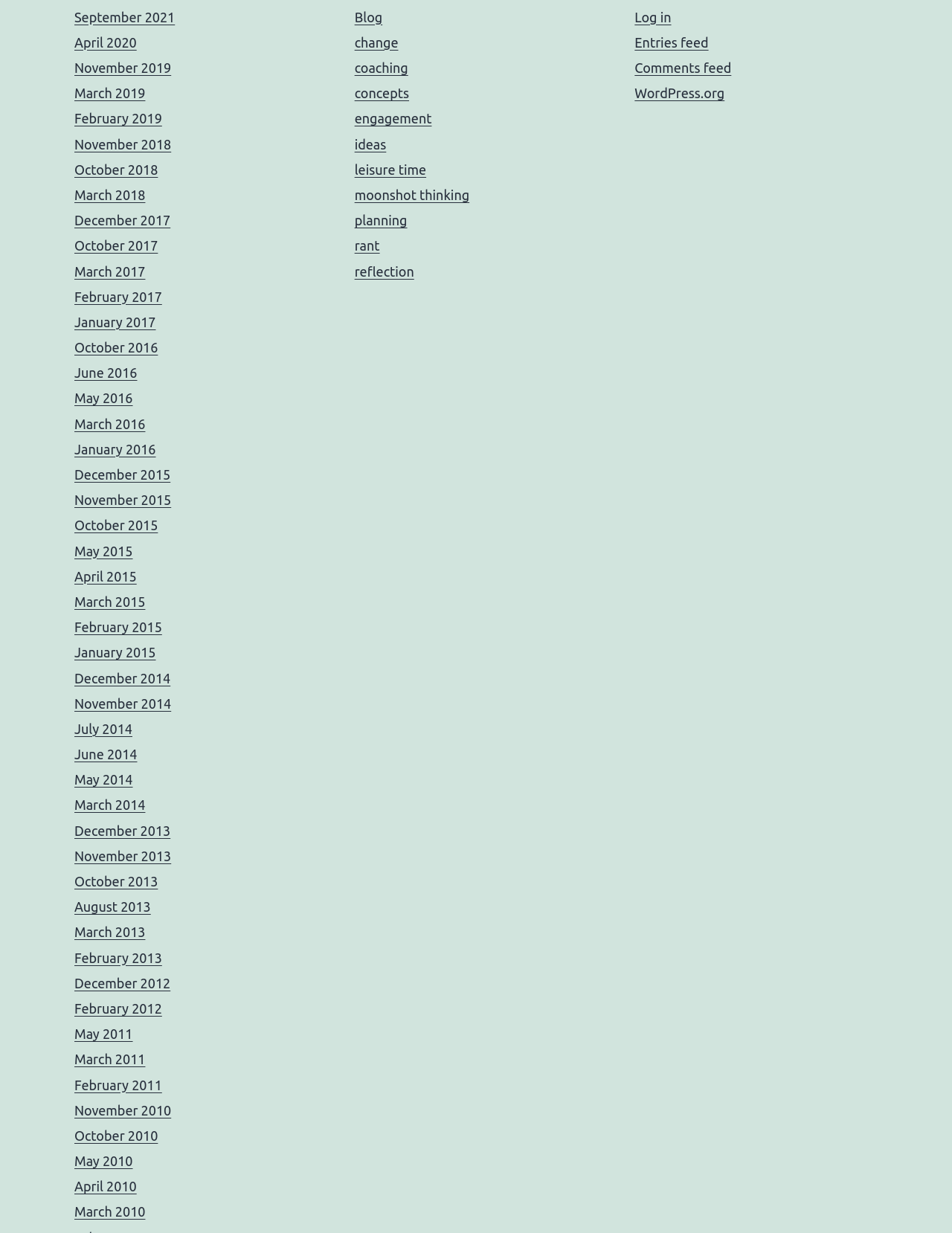What is the earliest month listed on the webpage?
Please answer the question as detailed as possible.

I found the earliest month listed on the webpage by scanning through the links on the webpage. The earliest month I found was 'May 2011', which is listed as a link on the webpage.